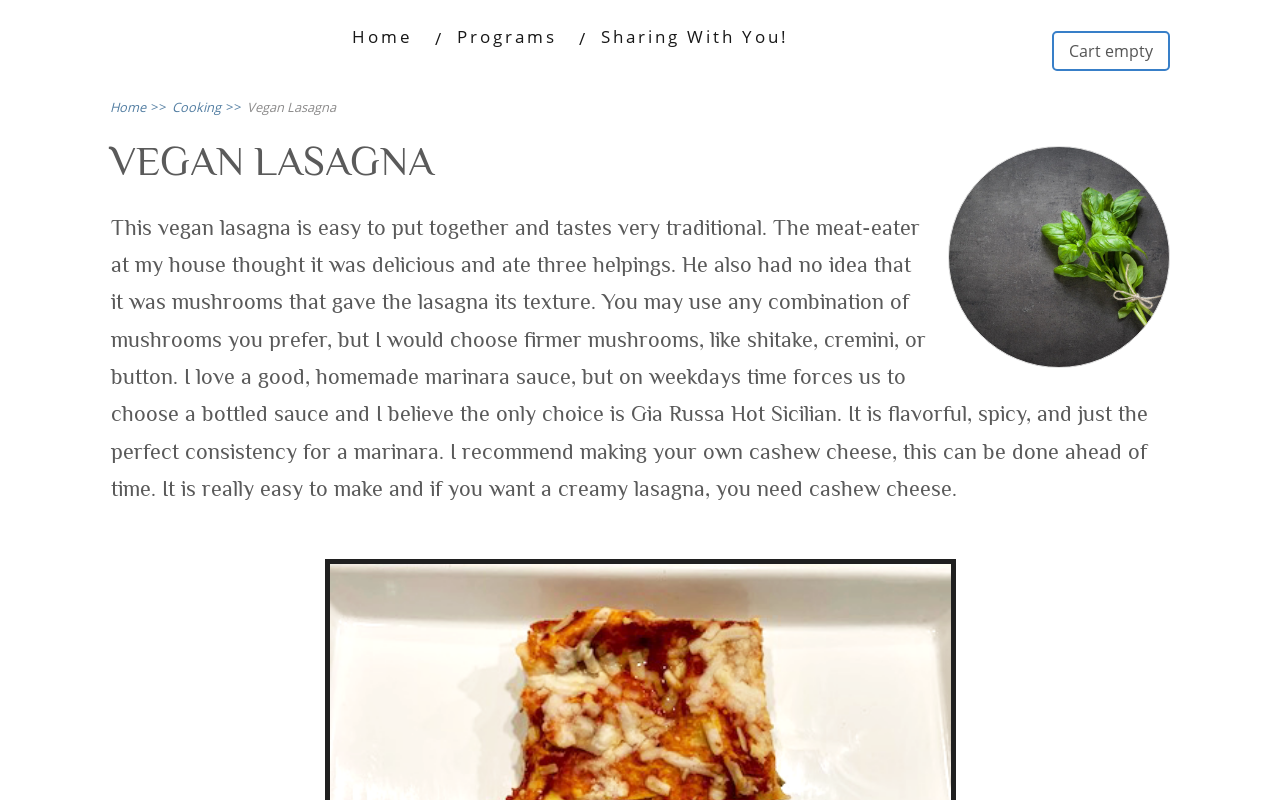From the element description: "Sharing With You!", extract the bounding box coordinates of the UI element. The coordinates should be expressed as four float numbers between 0 and 1, in the order [left, top, right, bottom].

[0.468, 0.025, 0.618, 0.068]